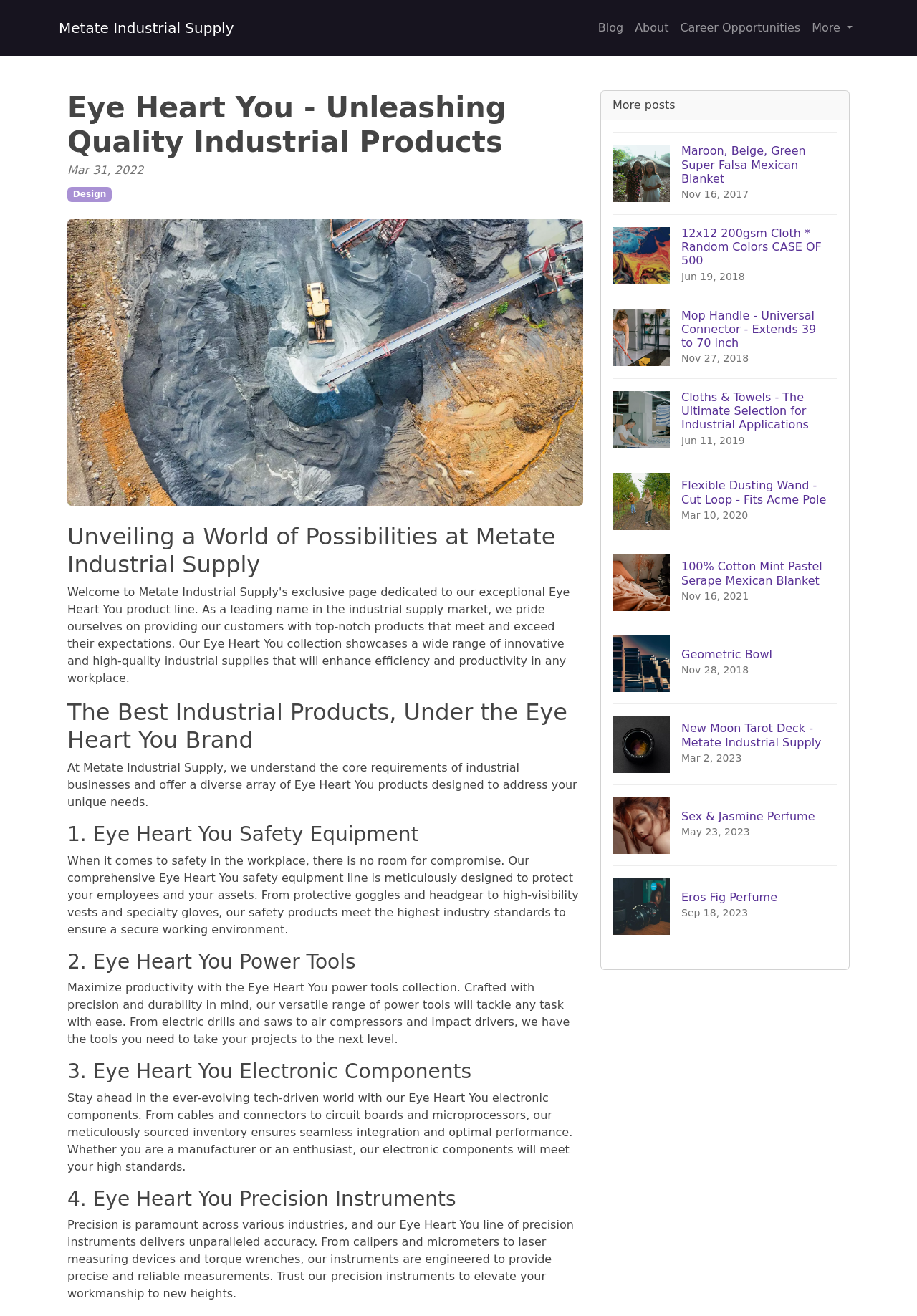Bounding box coordinates are specified in the format (top-left x, top-left y, bottom-right x, bottom-right y). All values are floating point numbers bounded between 0 and 1. Please provide the bounding box coordinate of the region this sentence describes: Career Opportunities

[0.735, 0.01, 0.879, 0.032]